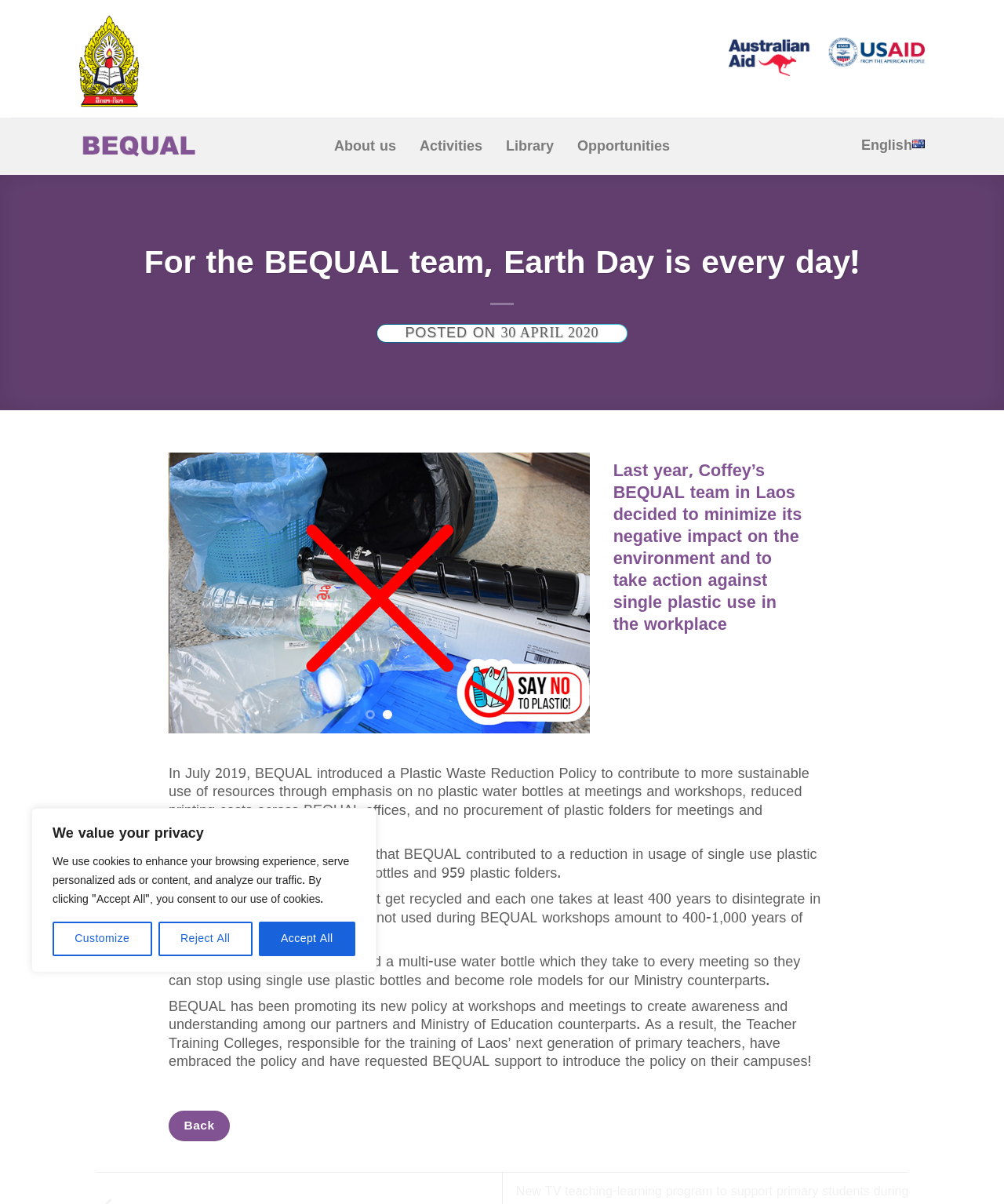Please reply to the following question using a single word or phrase: 
What is the name of the program?

BEQUAL